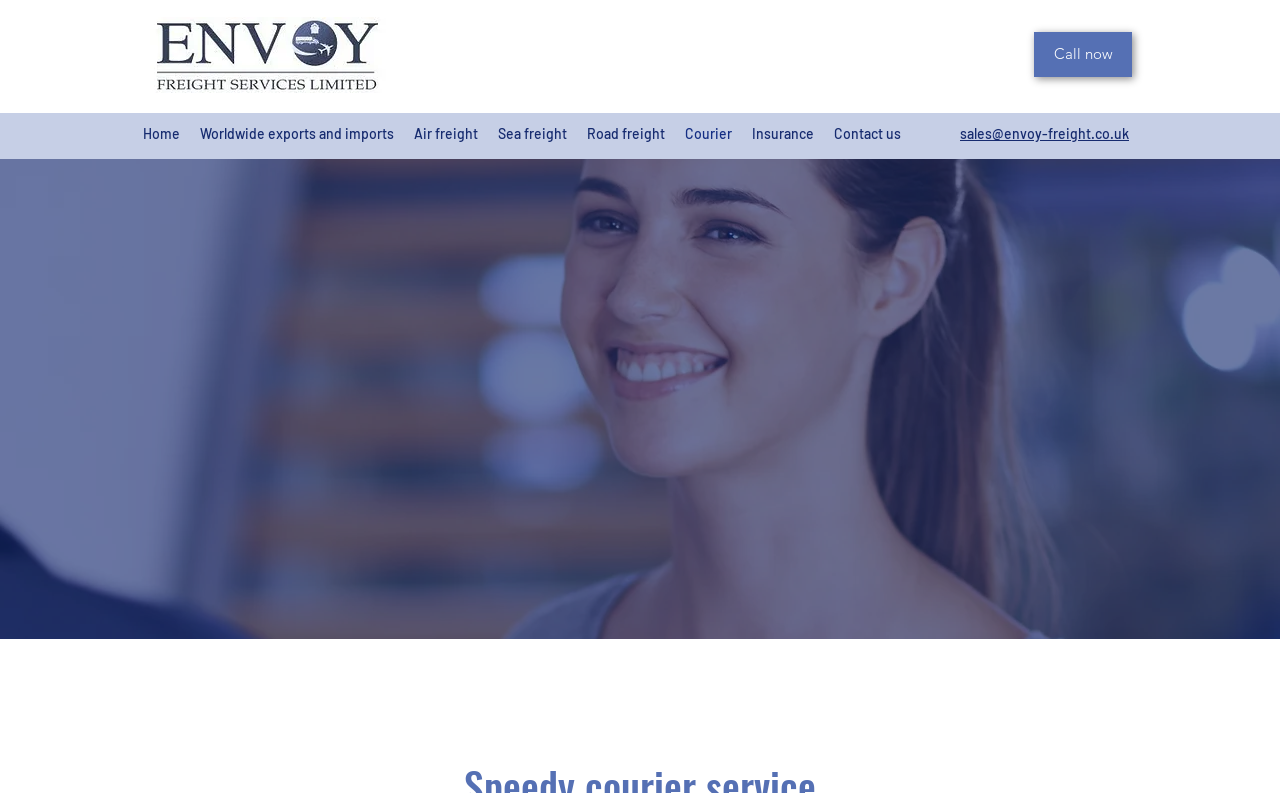Using the description: "Contact us", identify the bounding box of the corresponding UI element in the screenshot.

[0.644, 0.15, 0.712, 0.188]